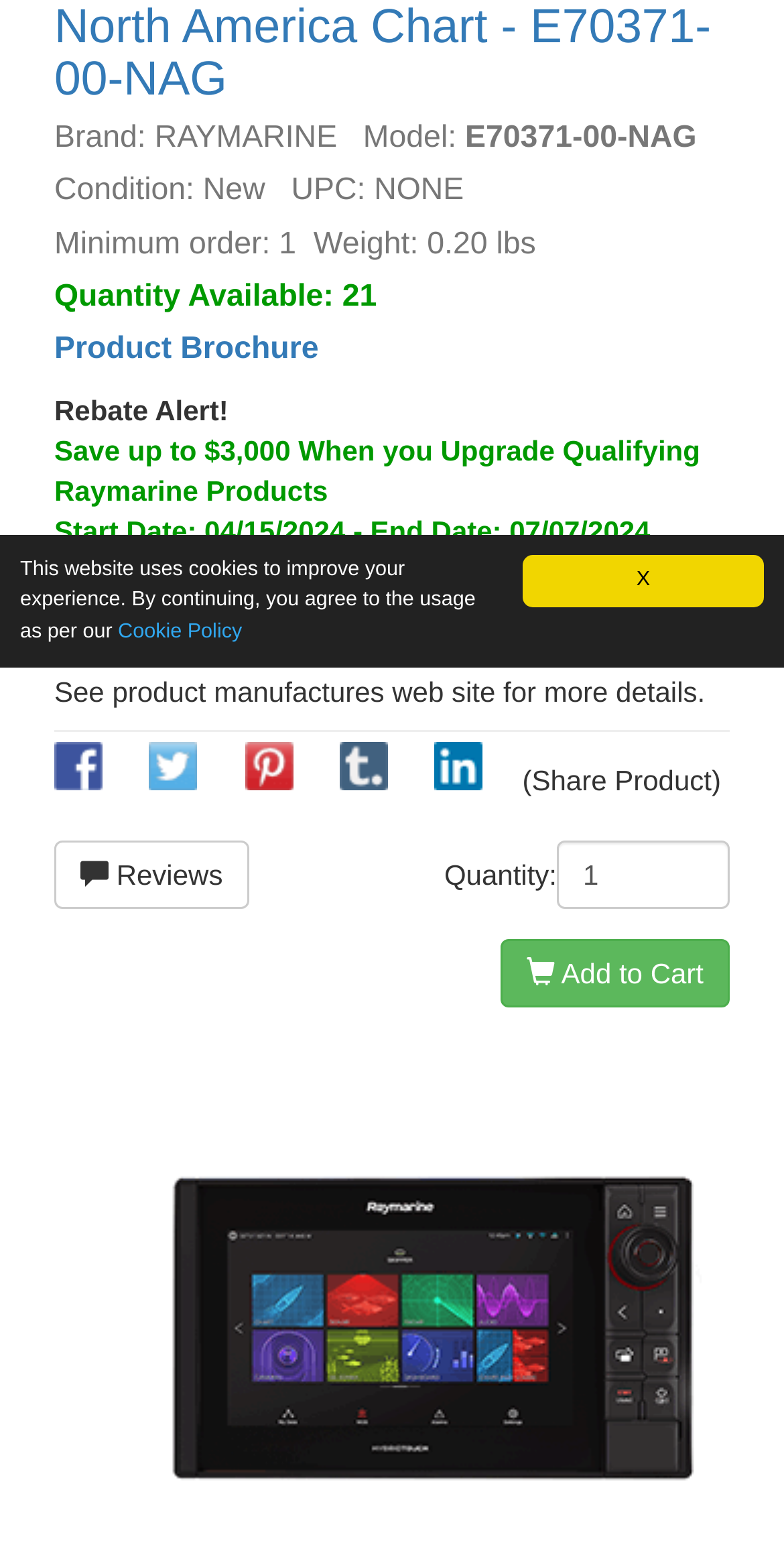Given the element description: "Cookie Policy", predict the bounding box coordinates of the UI element it refers to, using four float numbers between 0 and 1, i.e., [left, top, right, bottom].

[0.151, 0.402, 0.309, 0.417]